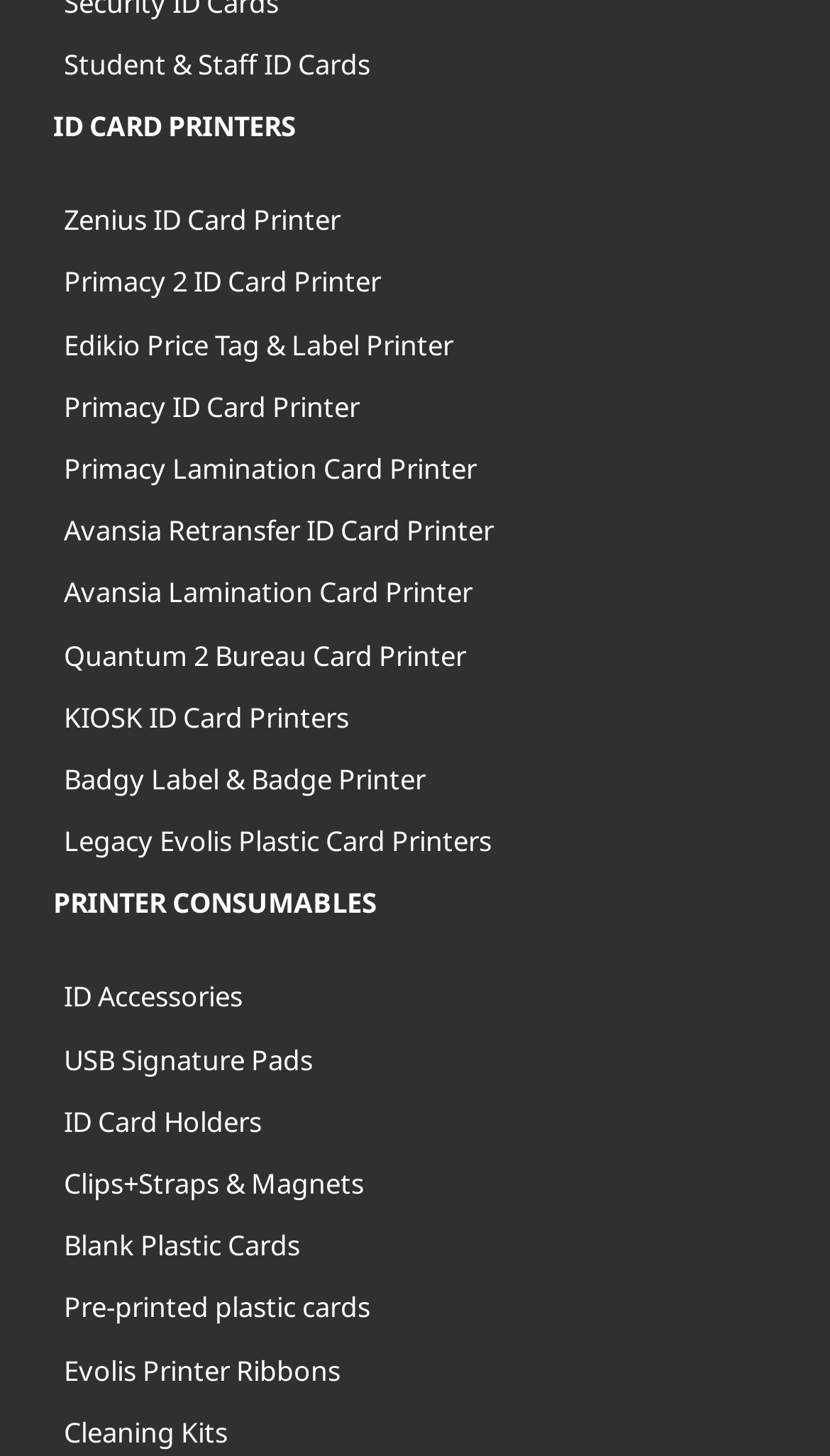Determine the bounding box coordinates of the element that should be clicked to execute the following command: "Explore ID Accessories".

[0.064, 0.664, 0.936, 0.707]